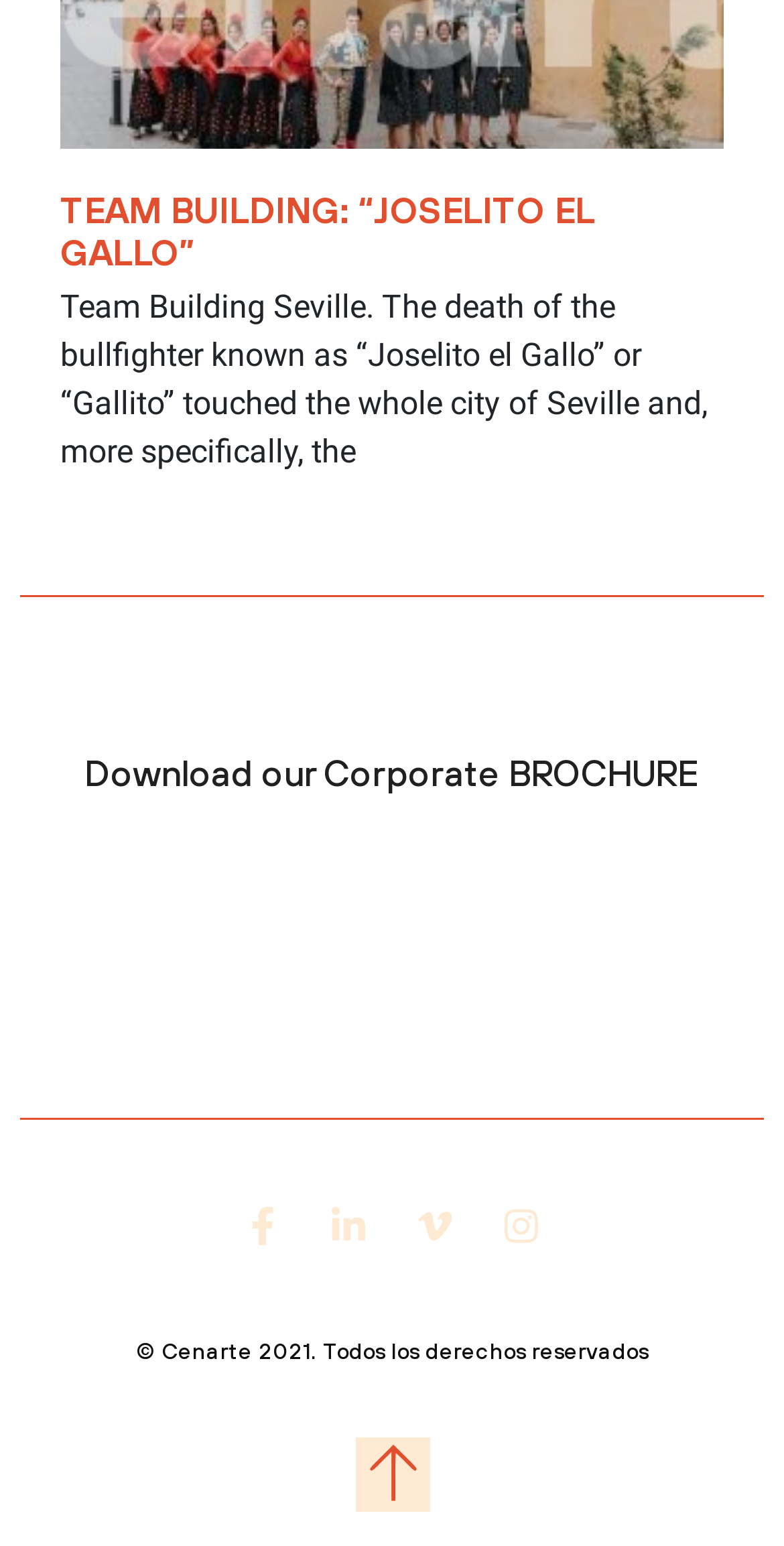Can you look at the image and give a comprehensive answer to the question:
What is the location related to team building?

The text 'Team Building Seville. The death of the bullfighter known as “Joselito el Gallo” or “Gallito” touched the whole city of Seville...' suggests that the location related to team building is Seville.